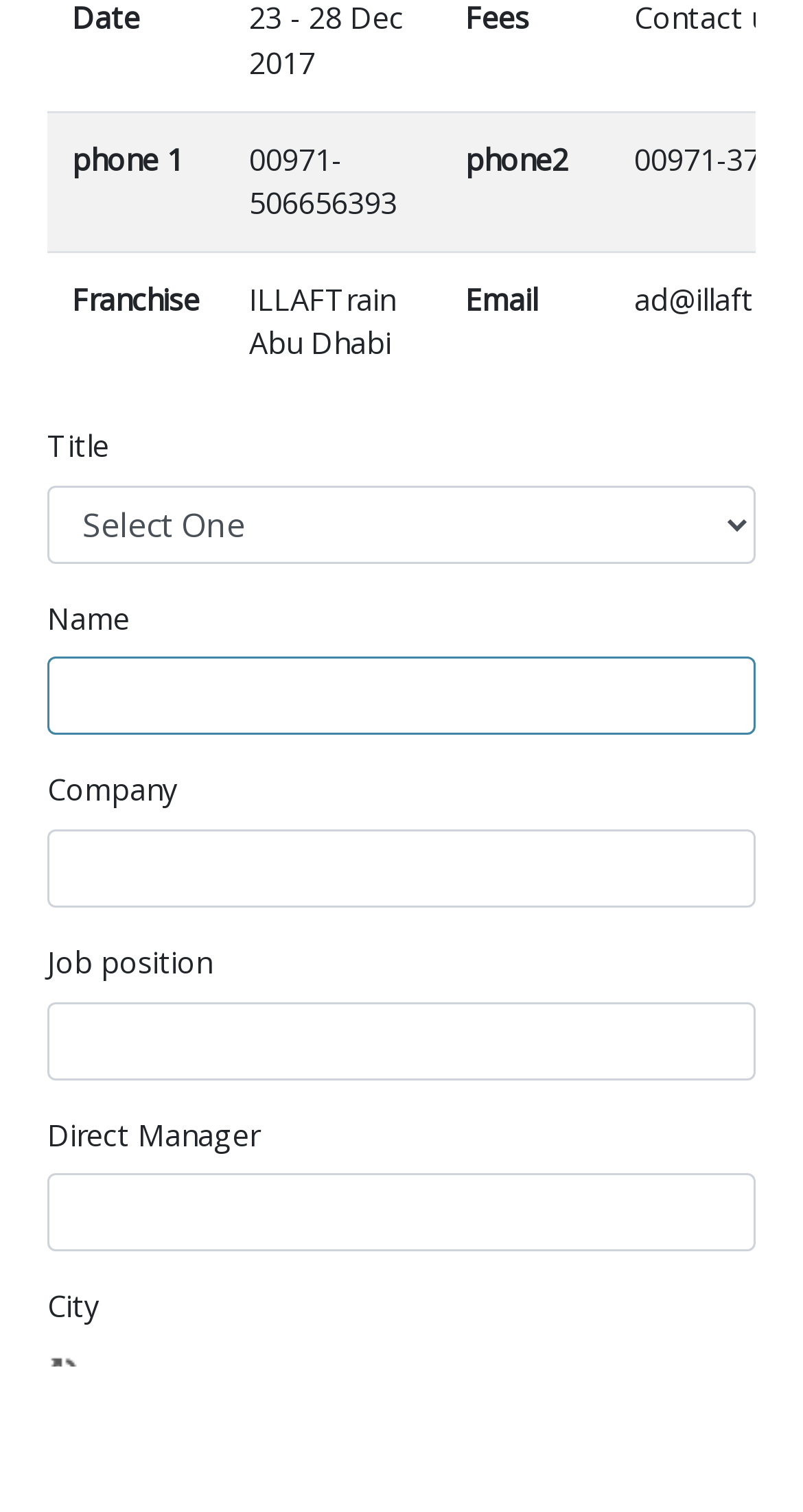Provide the bounding box coordinates of the area you need to click to execute the following instruction: "Select title".

[0.059, 0.321, 0.941, 0.373]